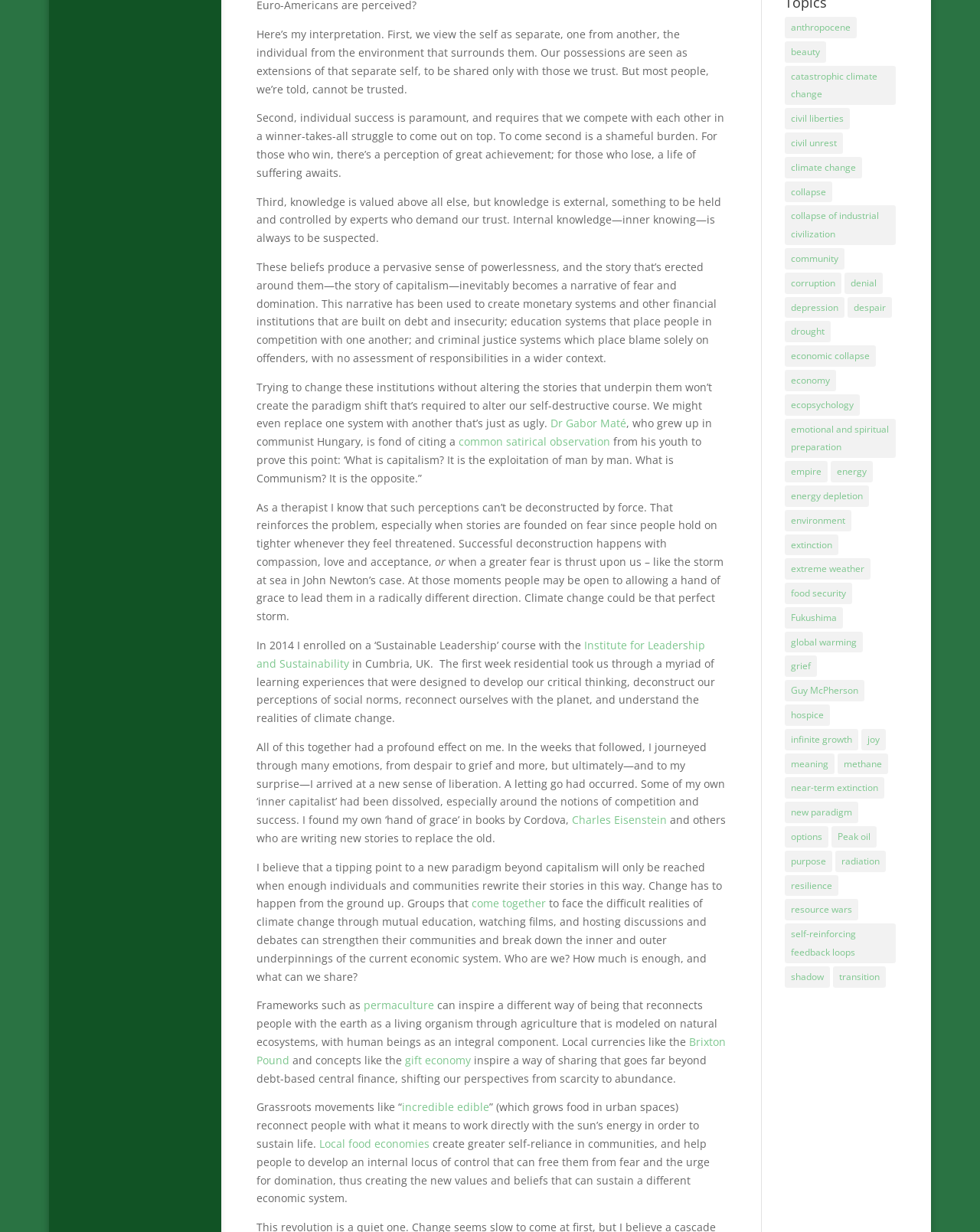Please provide a detailed answer to the question below based on the screenshot: 
What is the main theme of this article?

The article discusses the relationship between capitalism and climate change, and how the current economic system is contributing to environmental degradation. The author argues that a shift in values and beliefs is necessary to address the climate crisis.